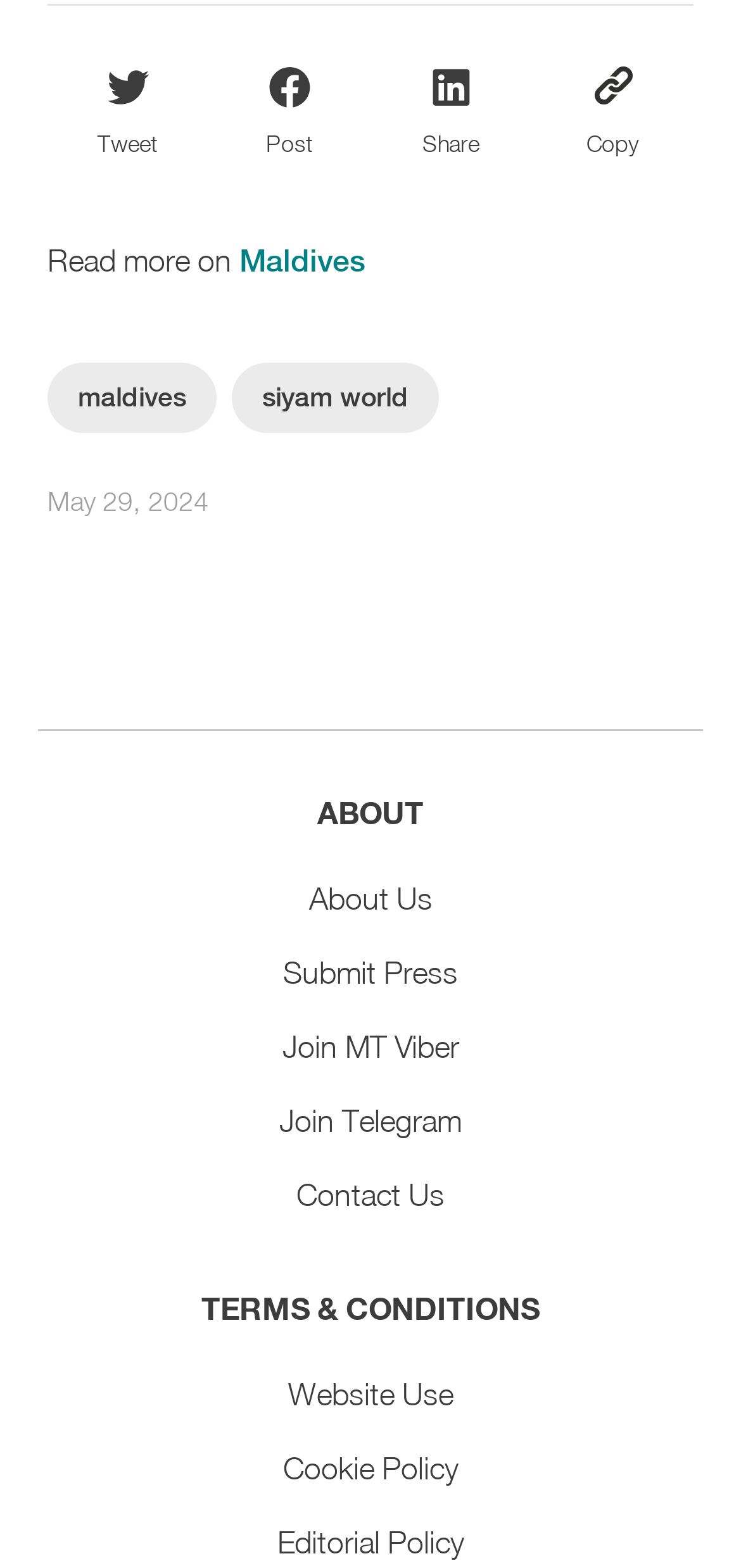Locate the bounding box coordinates of the clickable area needed to fulfill the instruction: "Read more on Maldives".

[0.323, 0.154, 0.492, 0.176]